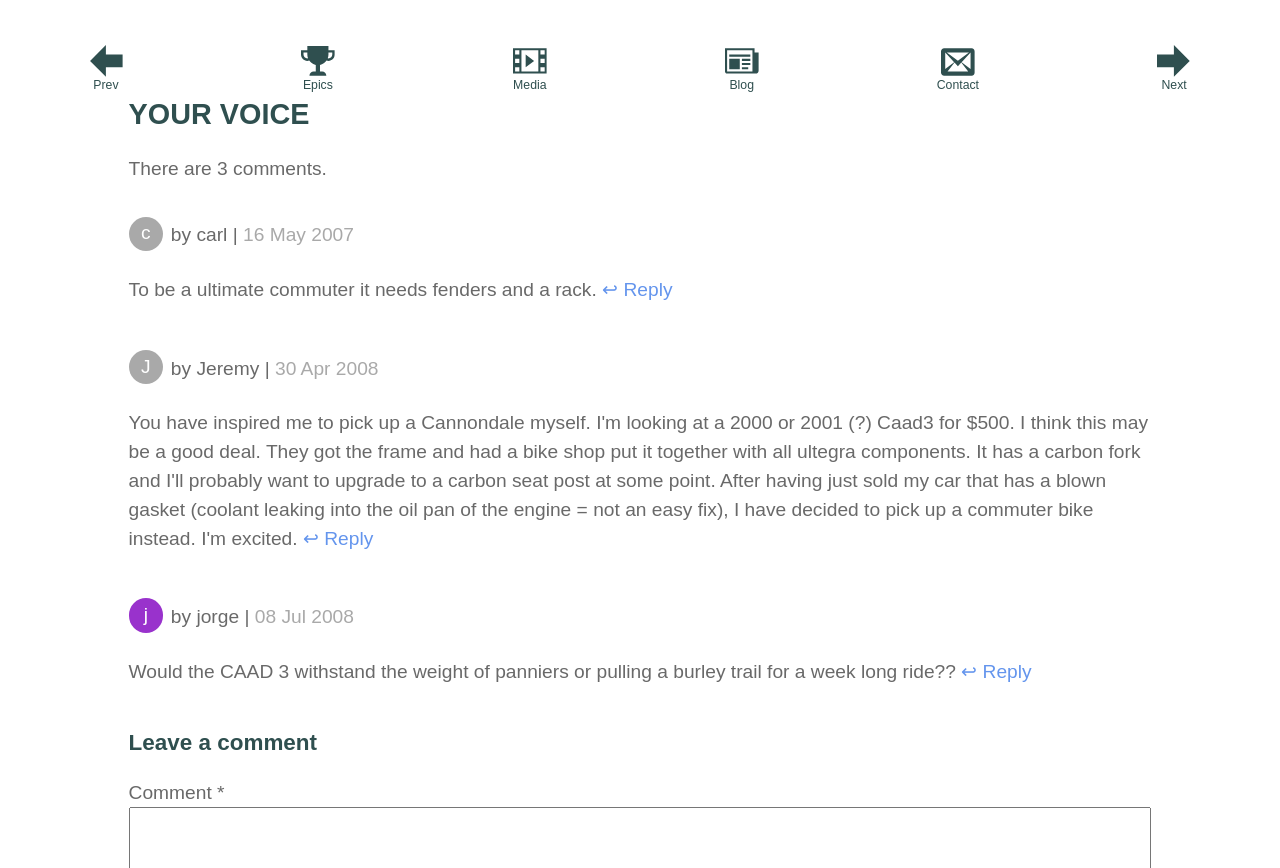Locate the bounding box coordinates of the clickable part needed for the task: "Click on the 'Reply to 251642' link".

[0.751, 0.761, 0.806, 0.785]